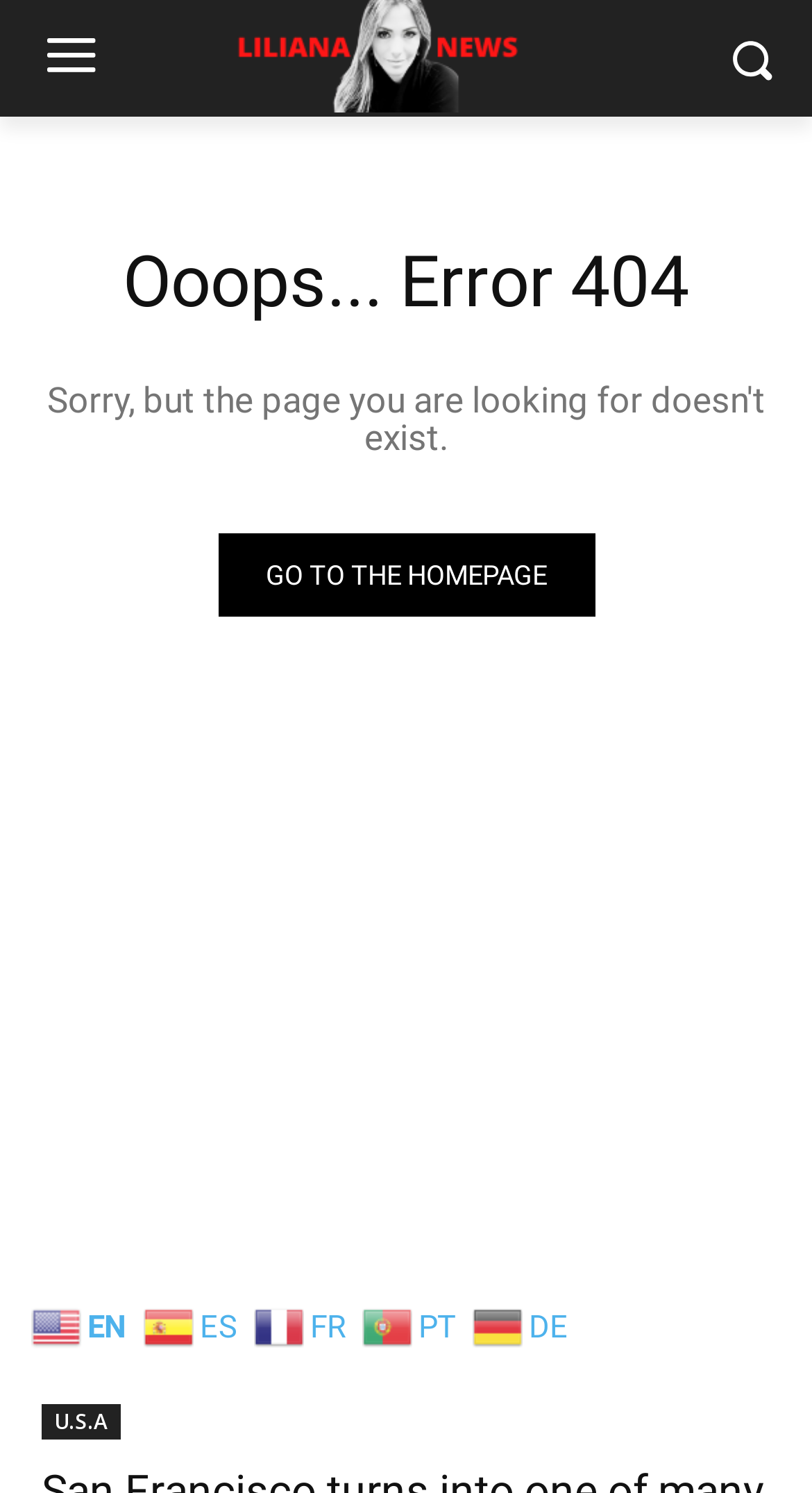What is the purpose of the 'U.S.A' link?
Answer with a single word or phrase, using the screenshot for reference.

USA news